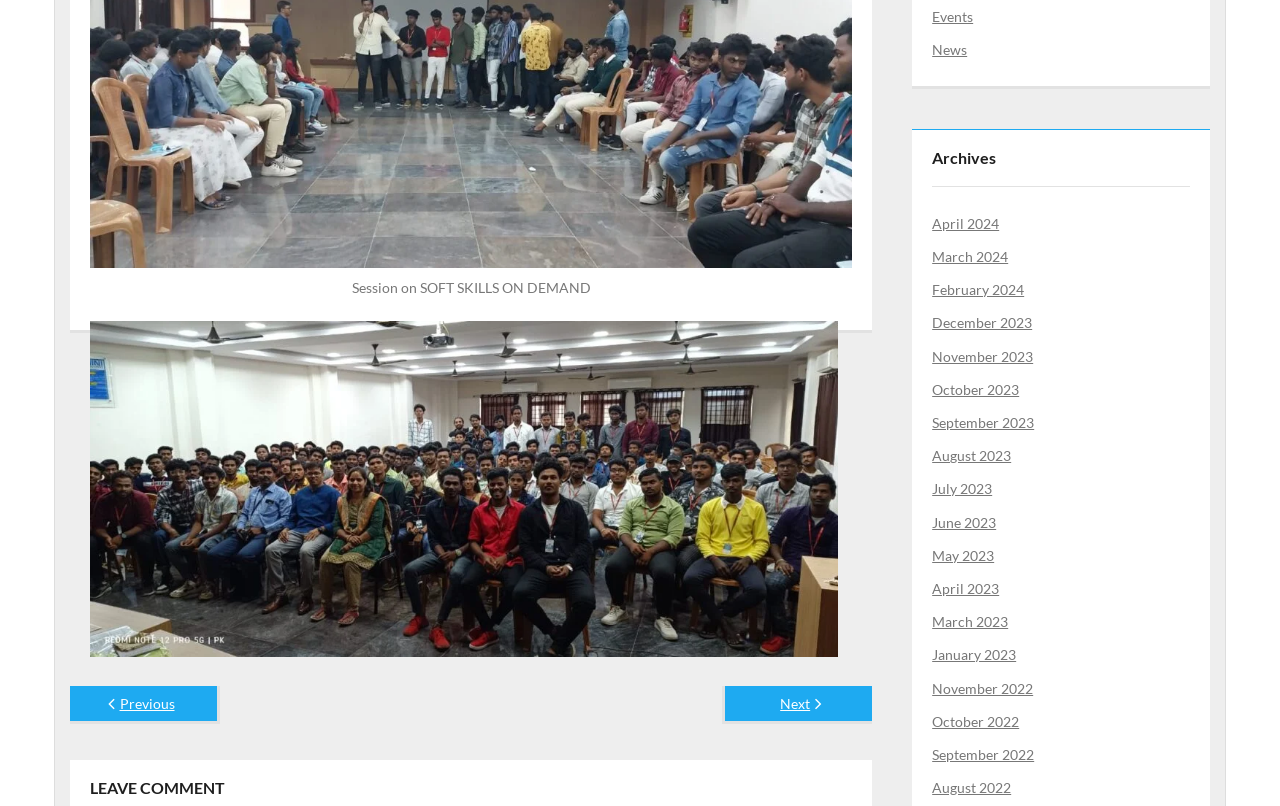How are the month-year links organized?
Please describe in detail the information shown in the image to answer the question.

The month-year links are organized in chronological order, with the most recent months at the top and the oldest months at the bottom. This can be inferred by looking at the text content of the links and their position on the webpage.